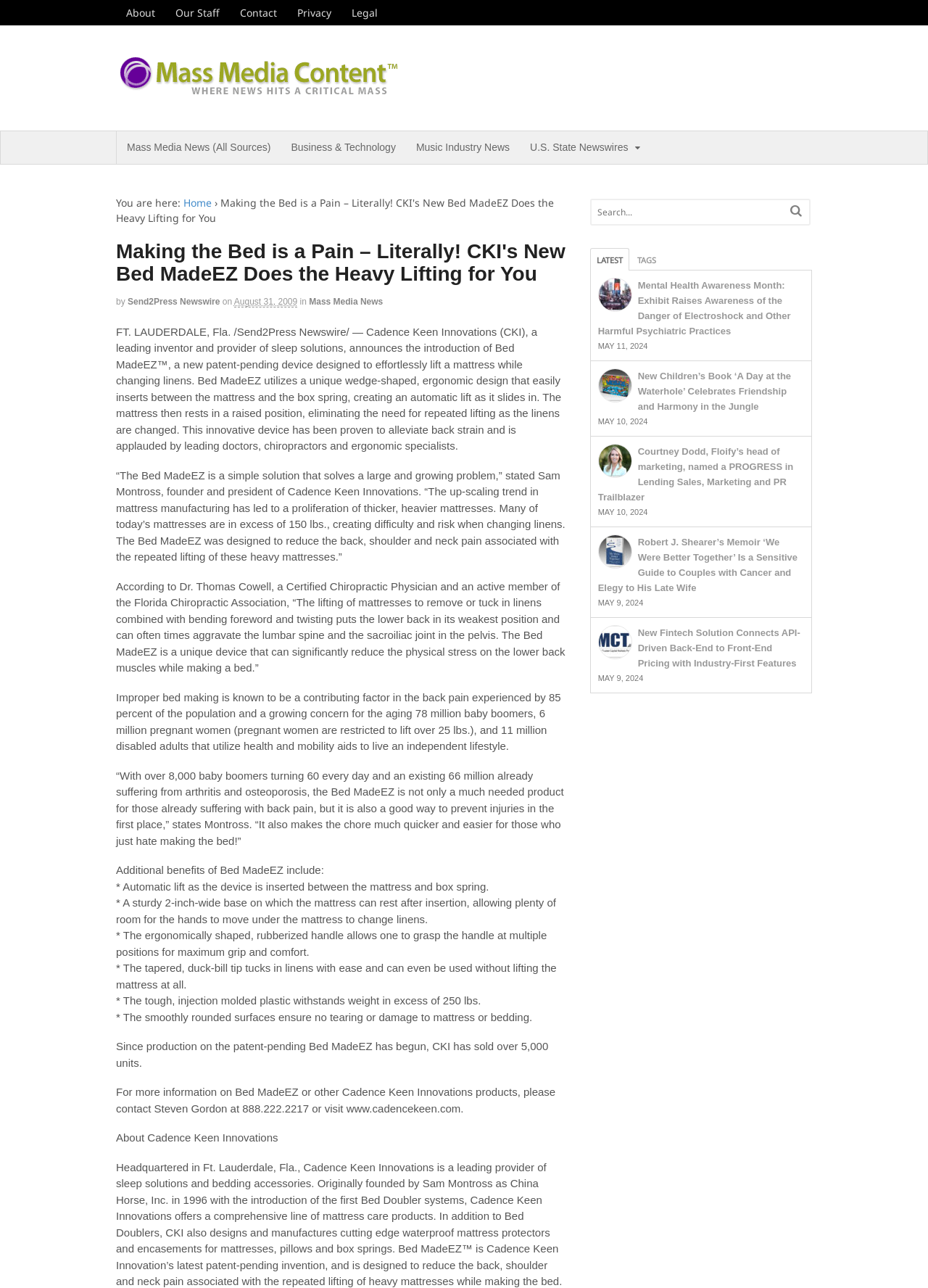What is the purpose of the Bed MadeEZ?
Please provide a single word or phrase as your answer based on the image.

To alleviate back strain